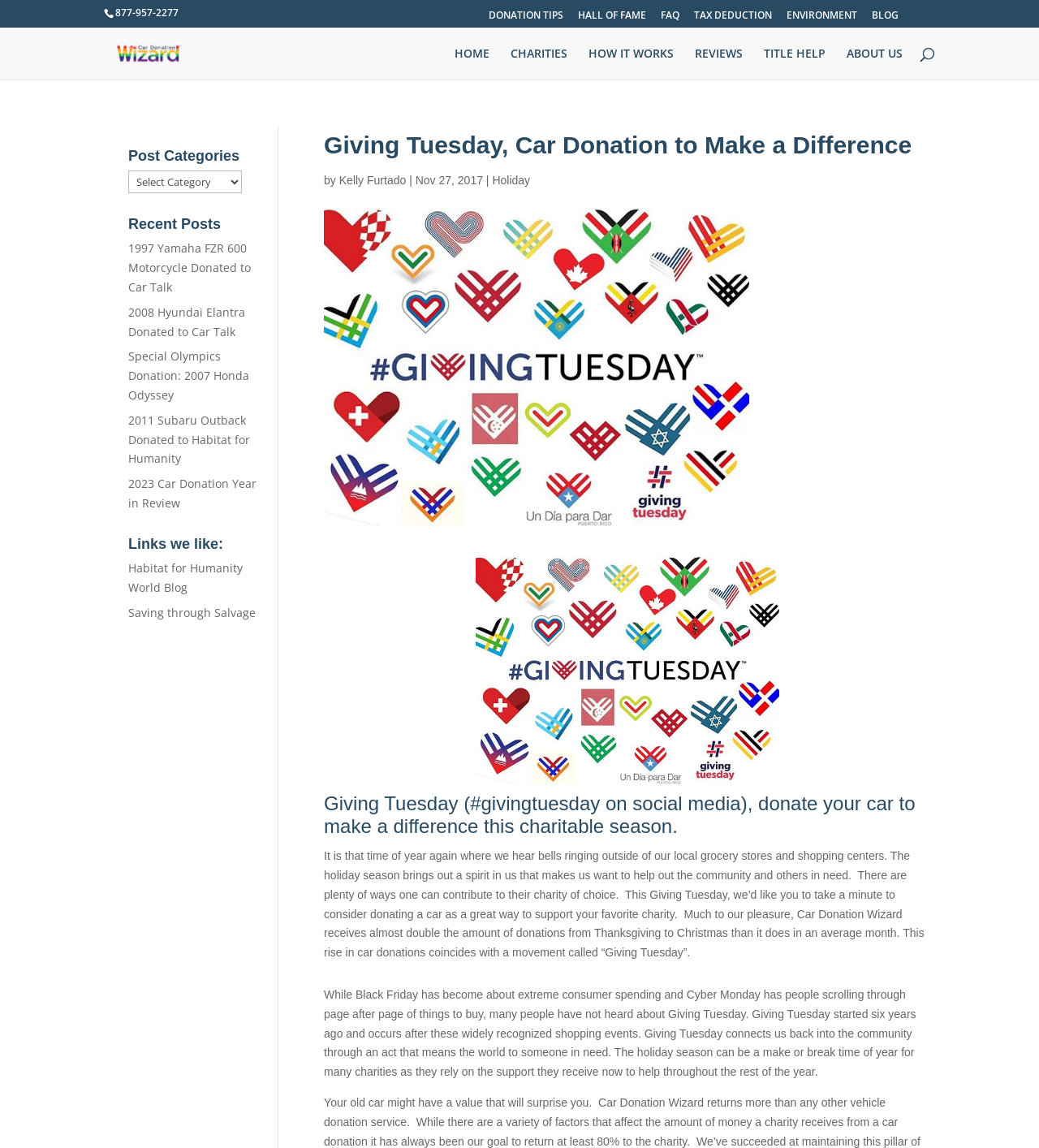Please identify the bounding box coordinates of the element's region that I should click in order to complete the following instruction: "Visit the charities page". The bounding box coordinates consist of four float numbers between 0 and 1, i.e., [left, top, right, bottom].

[0.491, 0.042, 0.546, 0.069]